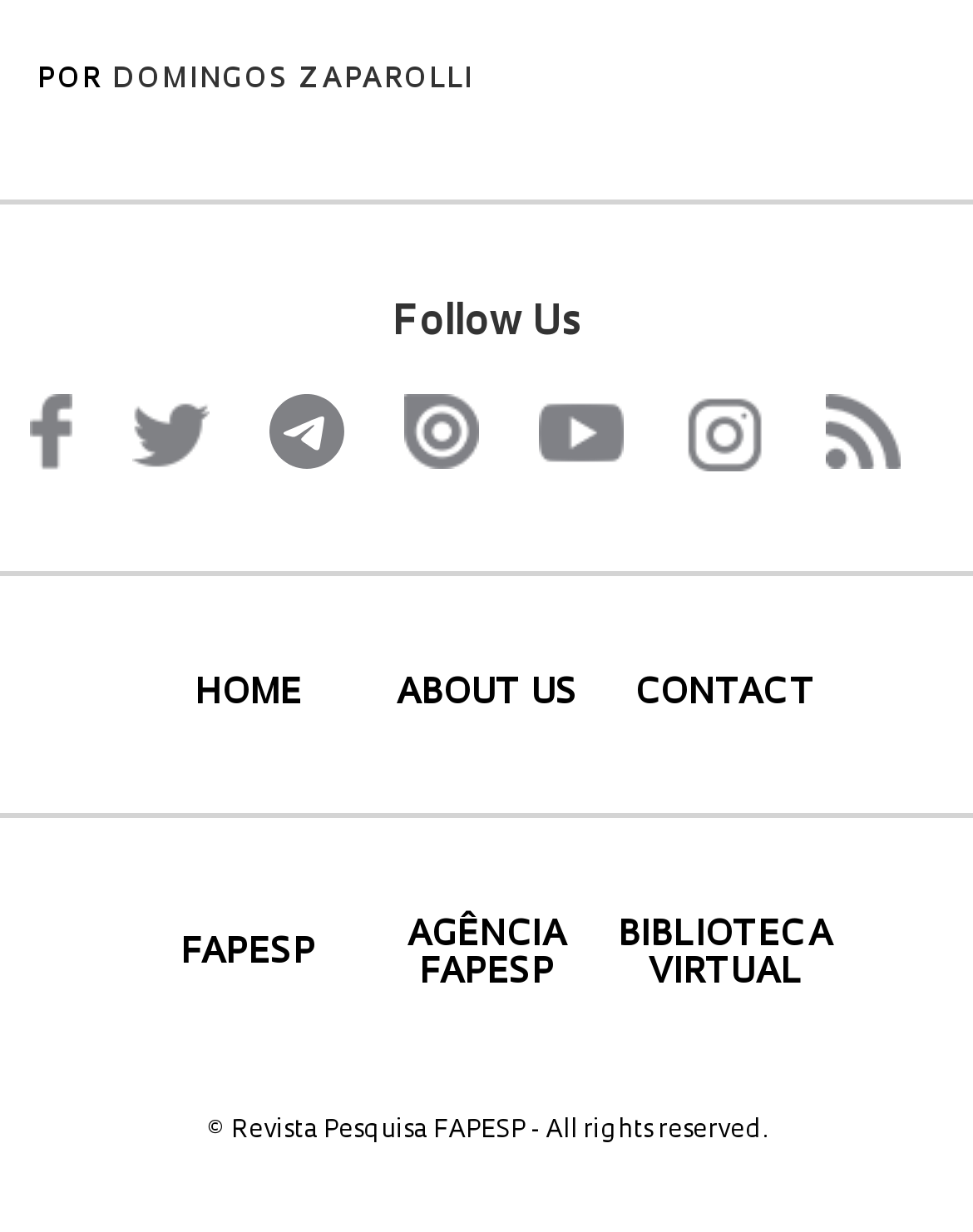Reply to the question with a single word or phrase:
What is the copyright information?

© Revista Pesquisa FAPESP - All rights reserved.